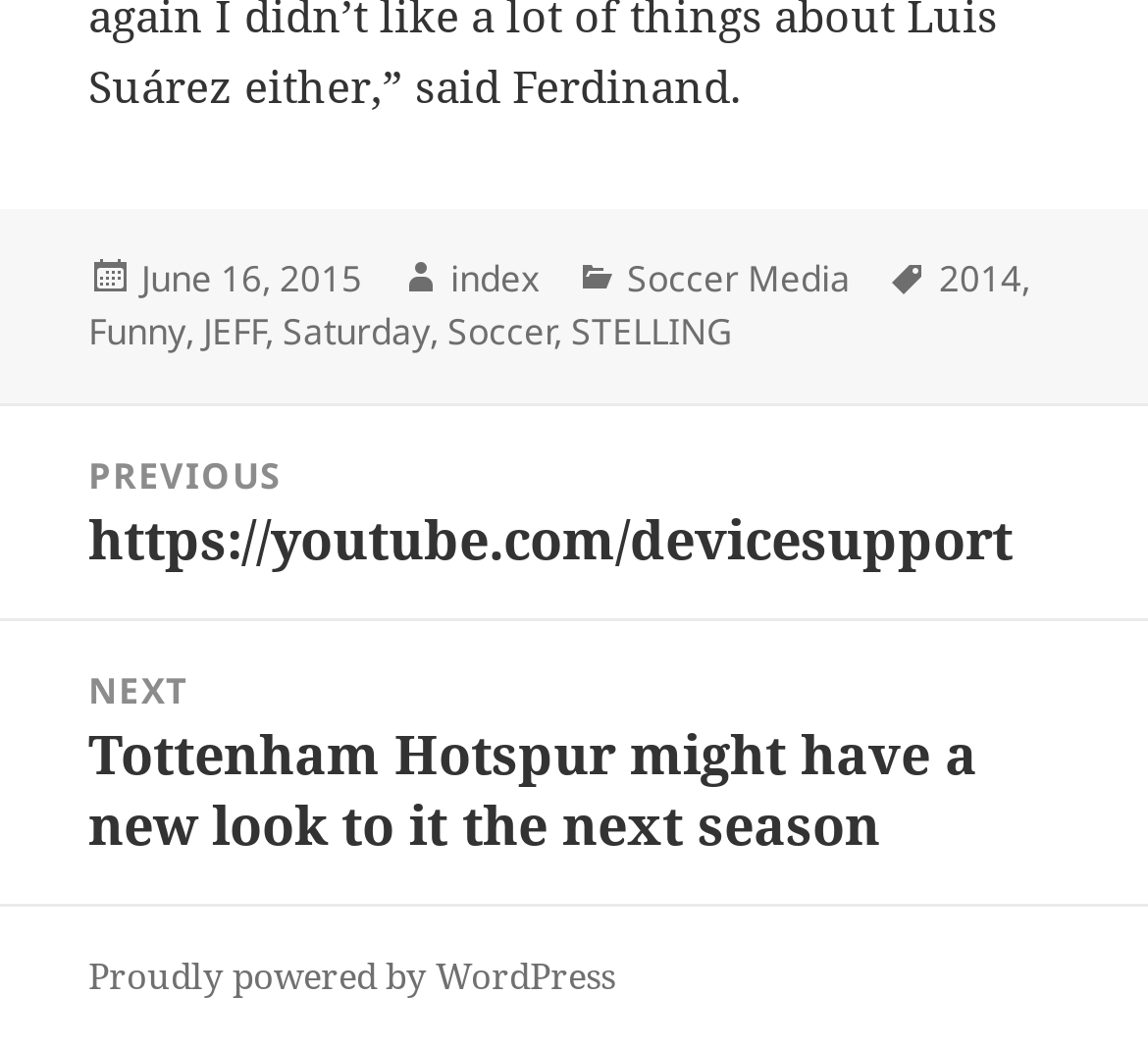Please locate the bounding box coordinates of the element that should be clicked to achieve the given instruction: "Visit Soccer Media category".

[0.546, 0.241, 0.741, 0.292]